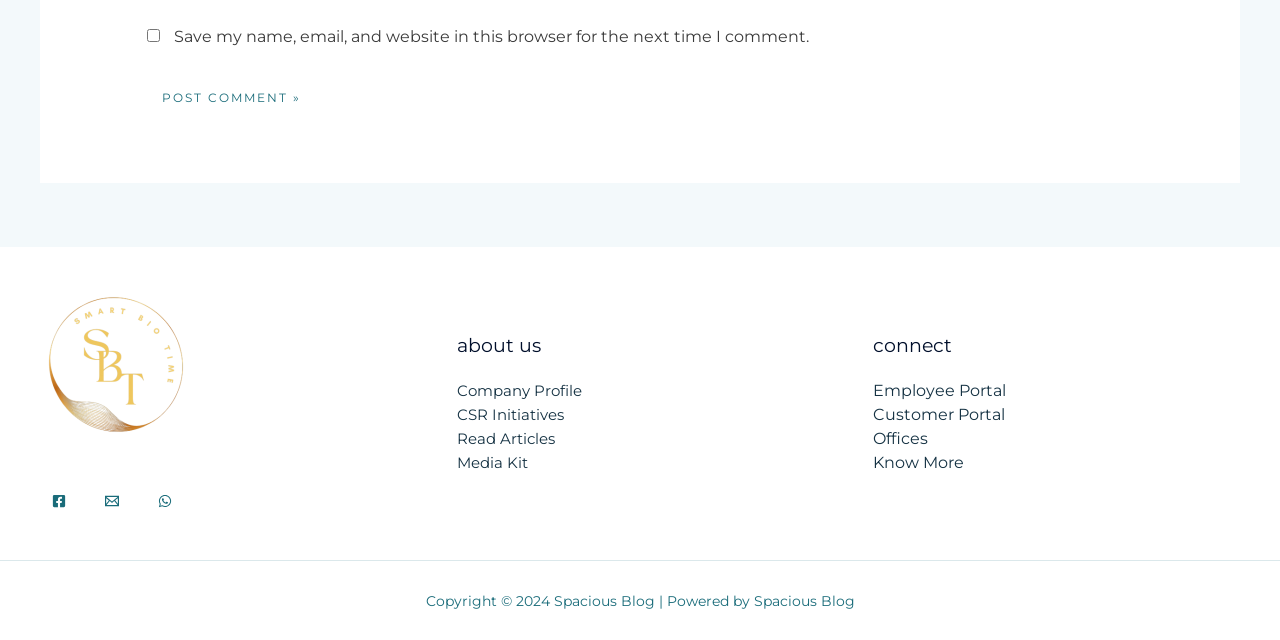Using the information in the image, give a comprehensive answer to the question: 
How many navigation links are there under 'about us'?

I counted the number of navigation links under the 'about us' section, which are 'Company Profile', 'CSR Initiatives', 'Read Articles', and 'Media Kit'.